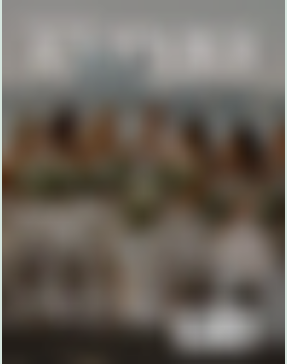Using the elements shown in the image, answer the question comprehensively: What is the ambiance of the setting?

The soft, neutral tones and elegant décor in the image create a sophisticated aesthetic, conveying a sense of luxury and professionalism, ideal for clients seeking aesthetic enhancement.